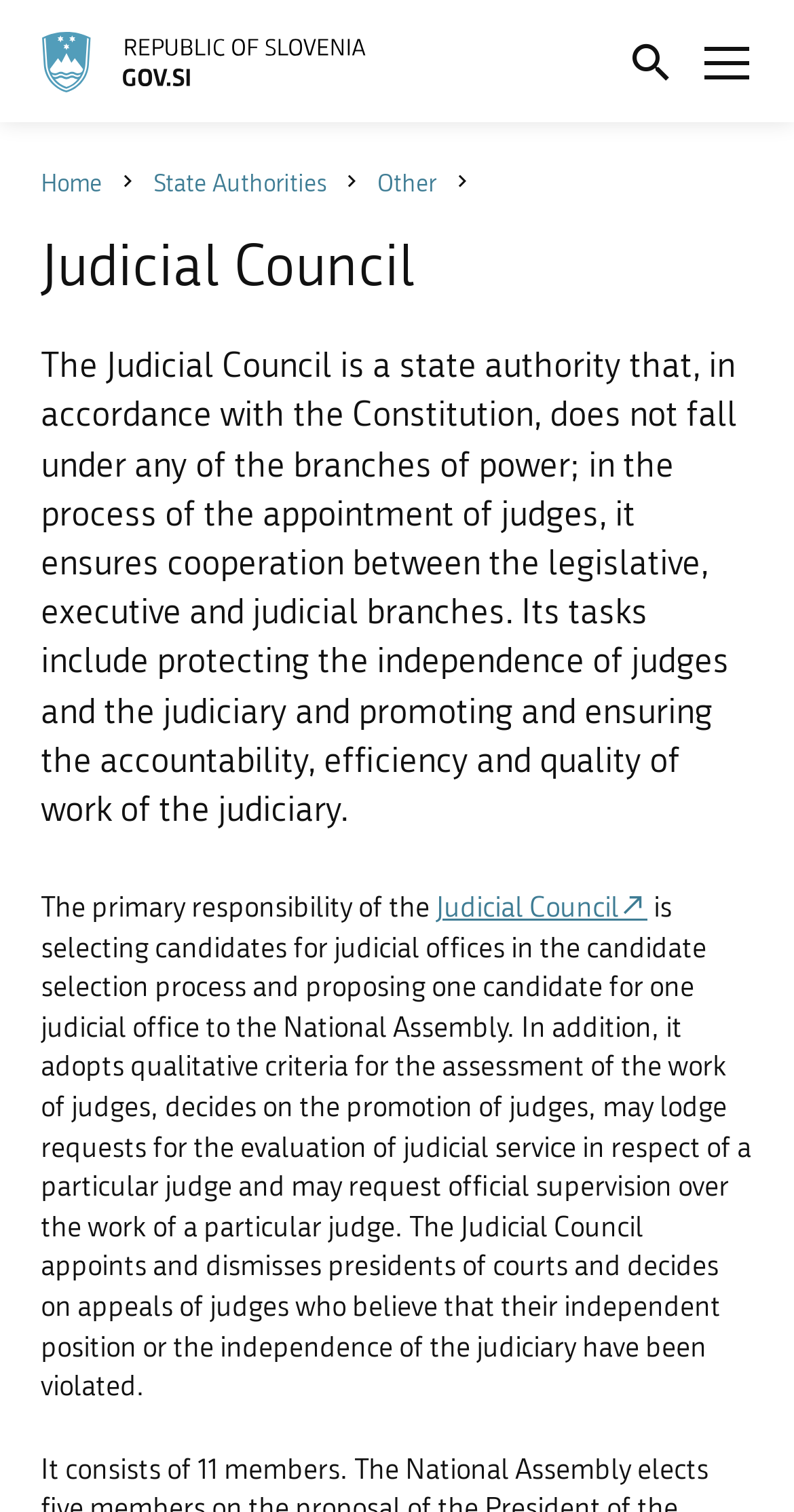Offer a comprehensive description of the webpage’s content and structure.

The webpage is about the Judicial Council, a state authority that ensures cooperation between the legislative, executive, and judicial branches. At the top left, there is a link to the GOV.SI homepage, accompanied by a heading and an image, both with the same text "GOV.SI". 

On the top right, there is a navigation menu with several buttons, including a search button, an open navigation button, and a close navigation button. The navigation menu also contains links to various sections, such as "Policies", "State Authorities", "Registries", "Events", "News", and "About the website". 

Below the navigation menu, there is a section with a heading "Judicial Council" and a paragraph of text that describes the role of the Judicial Council in the process of appointing judges and ensuring the independence of judges and the judiciary. 

Further down, there is another section with a heading that is not explicitly stated, but it appears to be a continuation of the description of the Judicial Council's responsibilities. This section contains a link to more information about the Judicial Council and describes its tasks, including selecting candidates for judicial offices, adopting criteria for assessing the work of judges, and appointing and dismissing court presidents.